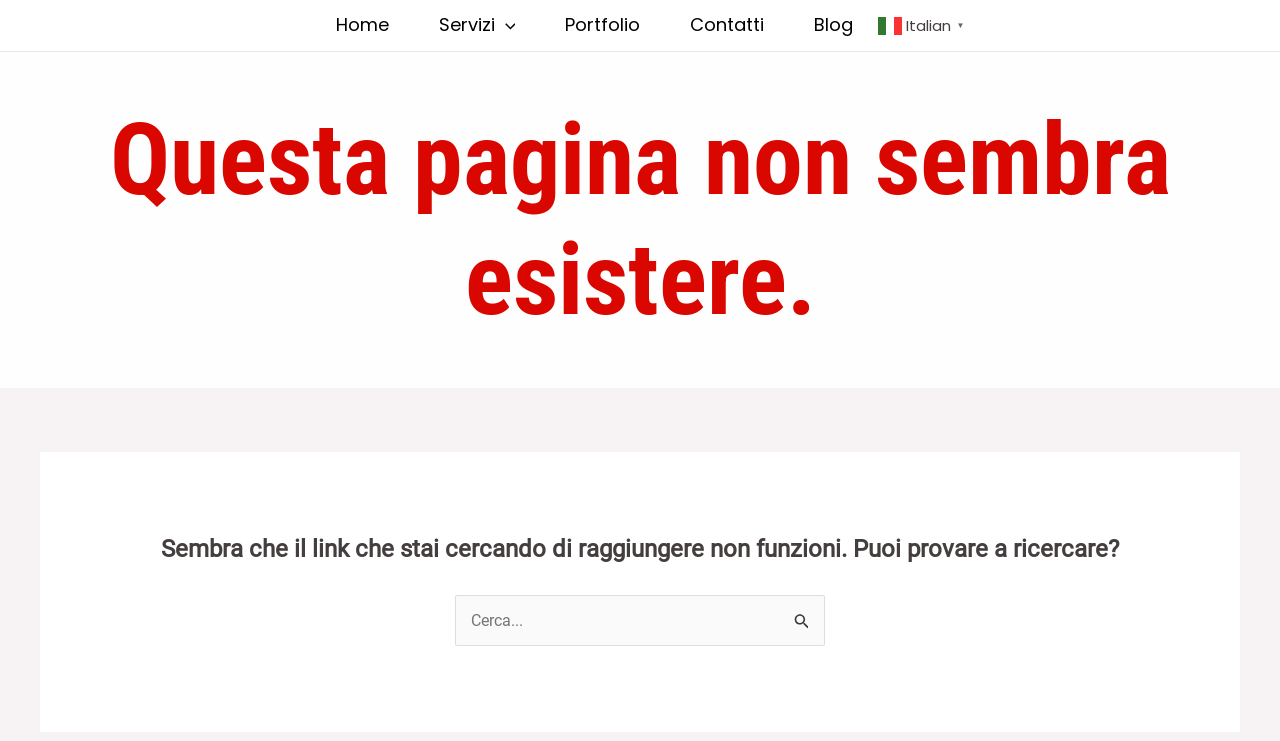What is the headline of the webpage?

Questa pagina non sembra esistere.